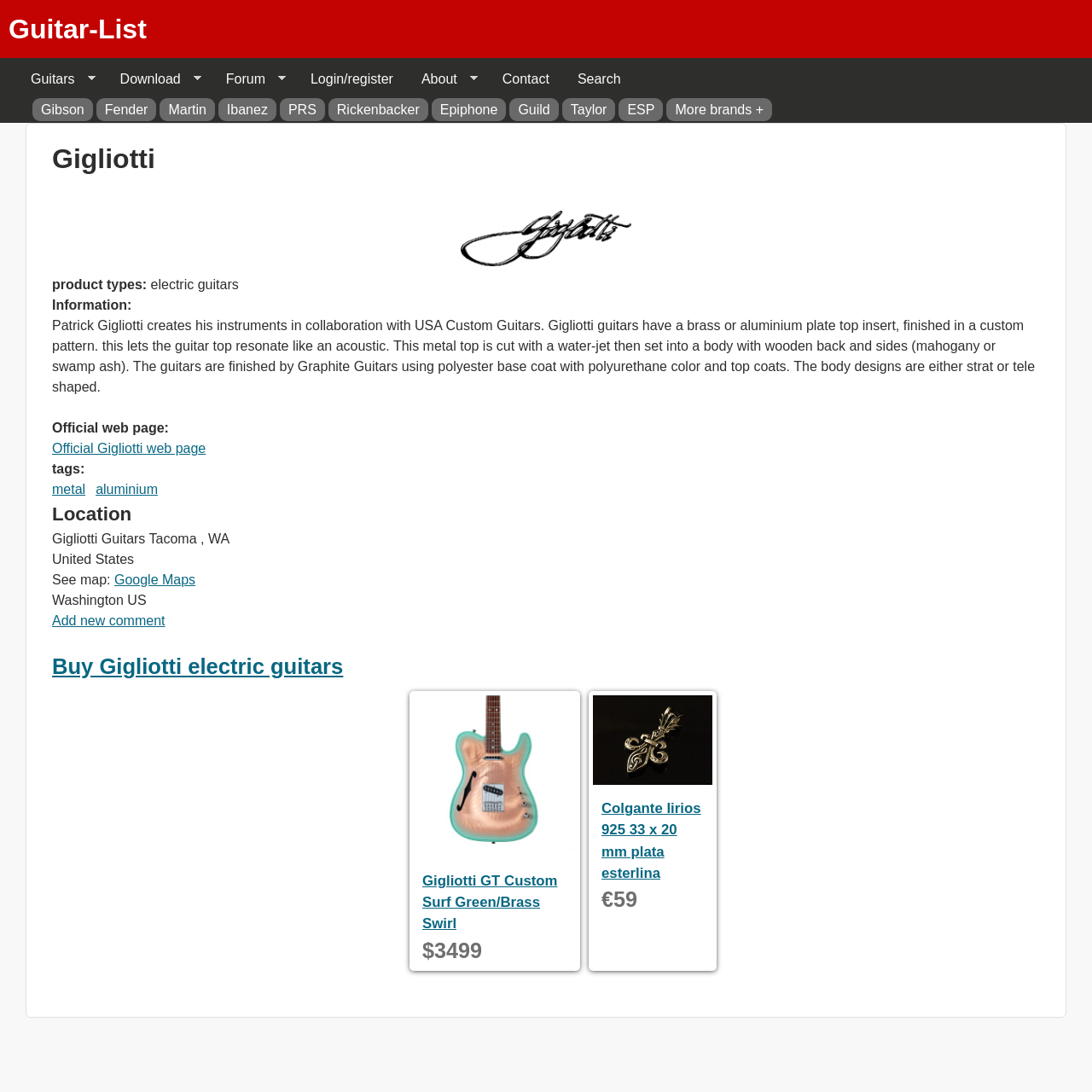What brand is the guitar?
Using the image, give a concise answer in the form of a single word or short phrase.

Gigliotti